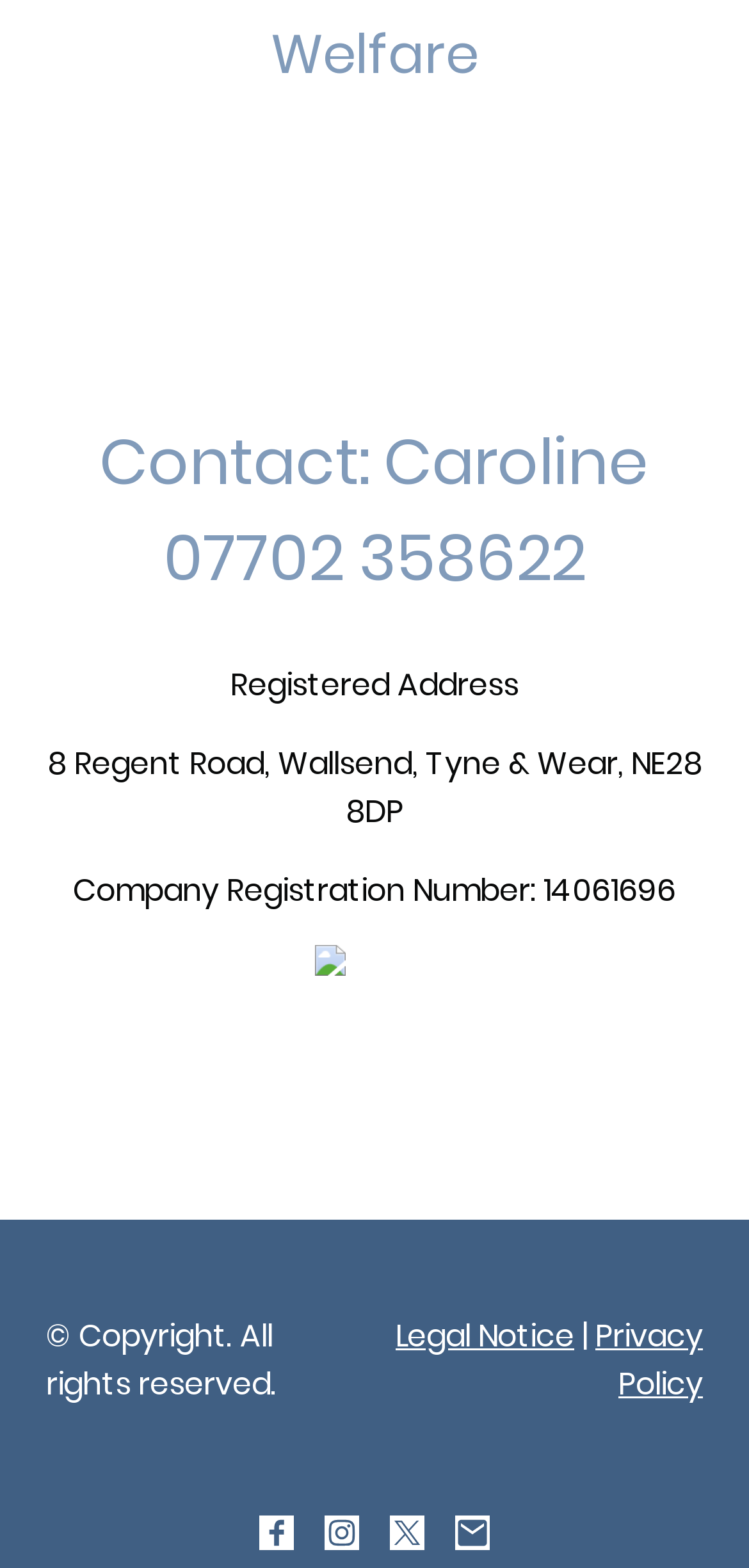Respond to the following query with just one word or a short phrase: 
What is the copyright statement?

Copyright. All rights reserved.